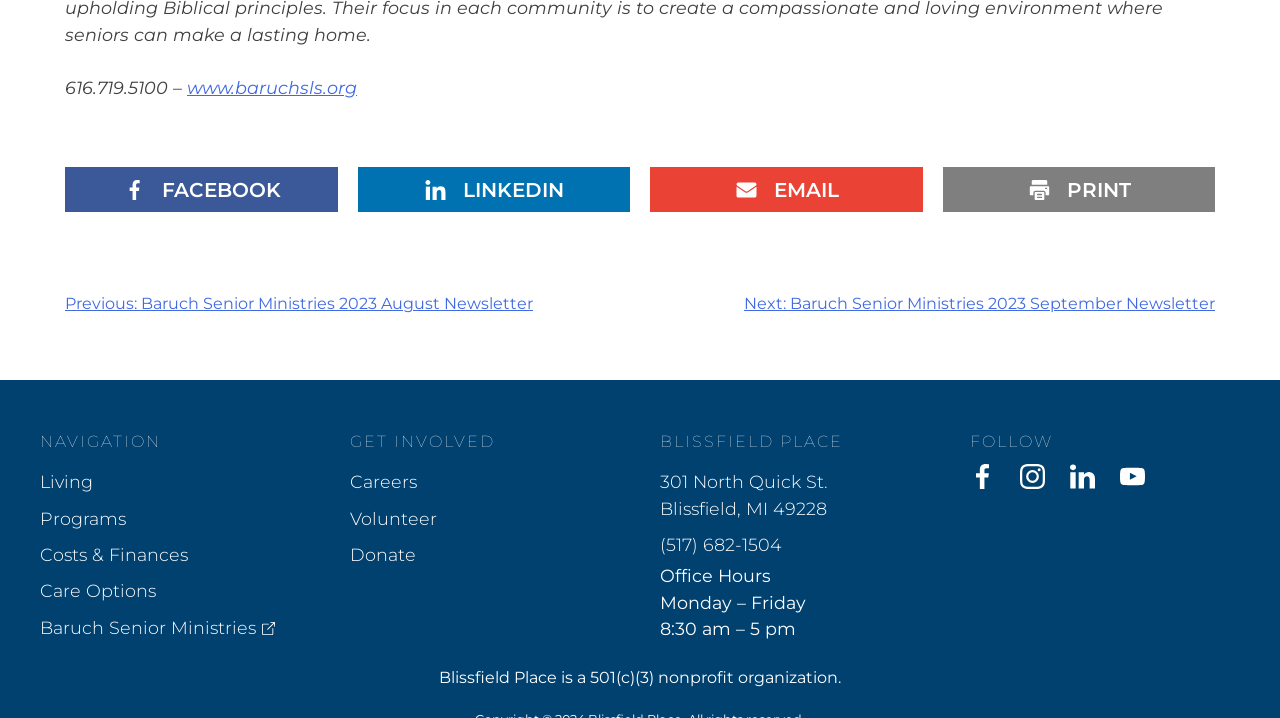Find the bounding box coordinates of the element to click in order to complete this instruction: "visit the facebook page". The bounding box coordinates must be four float numbers between 0 and 1, denoted as [left, top, right, bottom].

[0.051, 0.233, 0.264, 0.296]